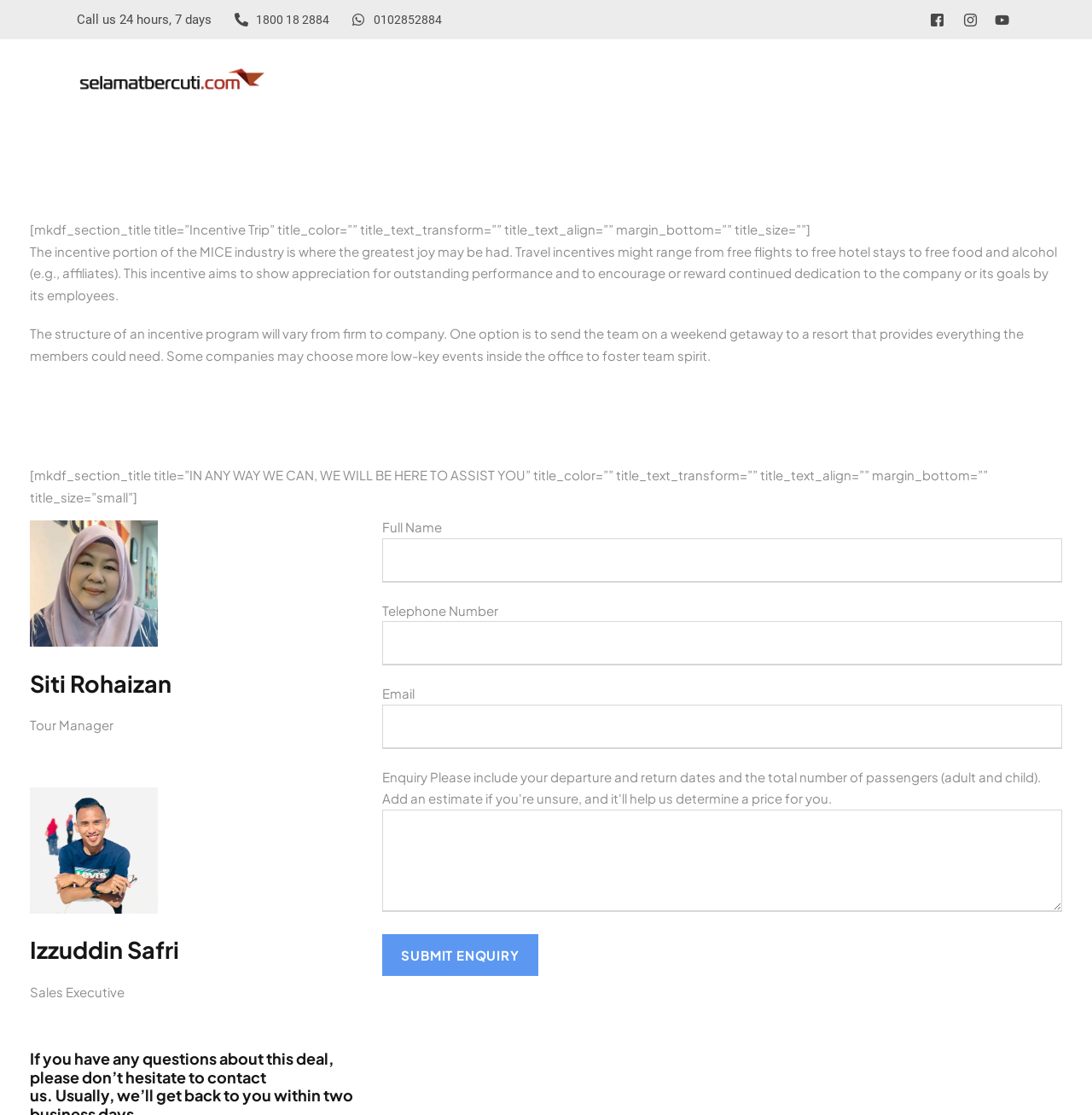What is the phone number to call for 24/7 assistance?
Use the information from the screenshot to give a comprehensive response to the question.

The phone number can be found at the top of the webpage, next to the 'Call us 24 hours, 7 days' link.